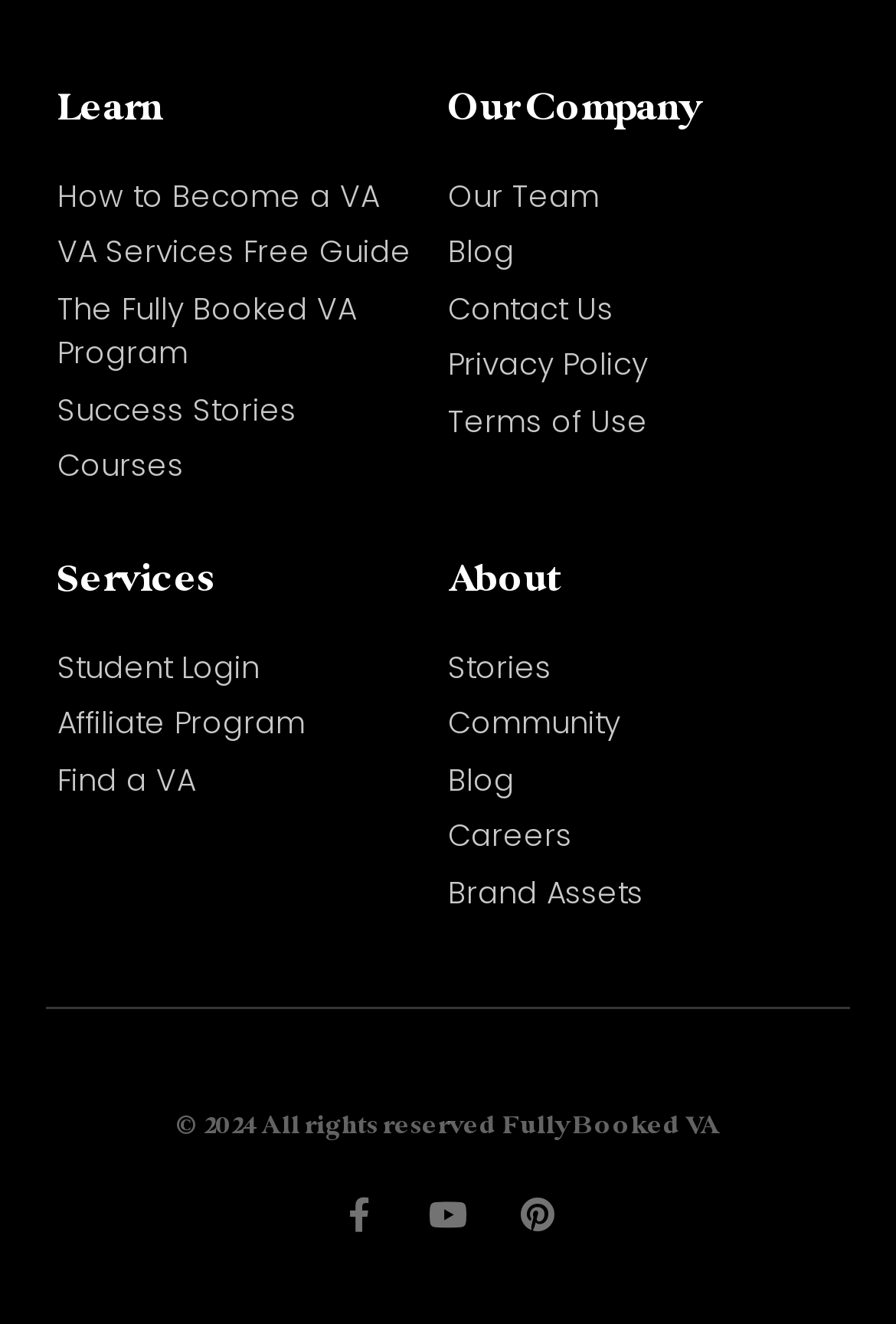From the image, can you give a detailed response to the question below:
What is the purpose of the 'Find a VA' link?

The 'Find a VA' link is located under the 'Services' section, suggesting that it is a resource for individuals or businesses looking to hire a Virtual Assistant. The purpose of this link is to provide a way to find a suitable VA for their needs.